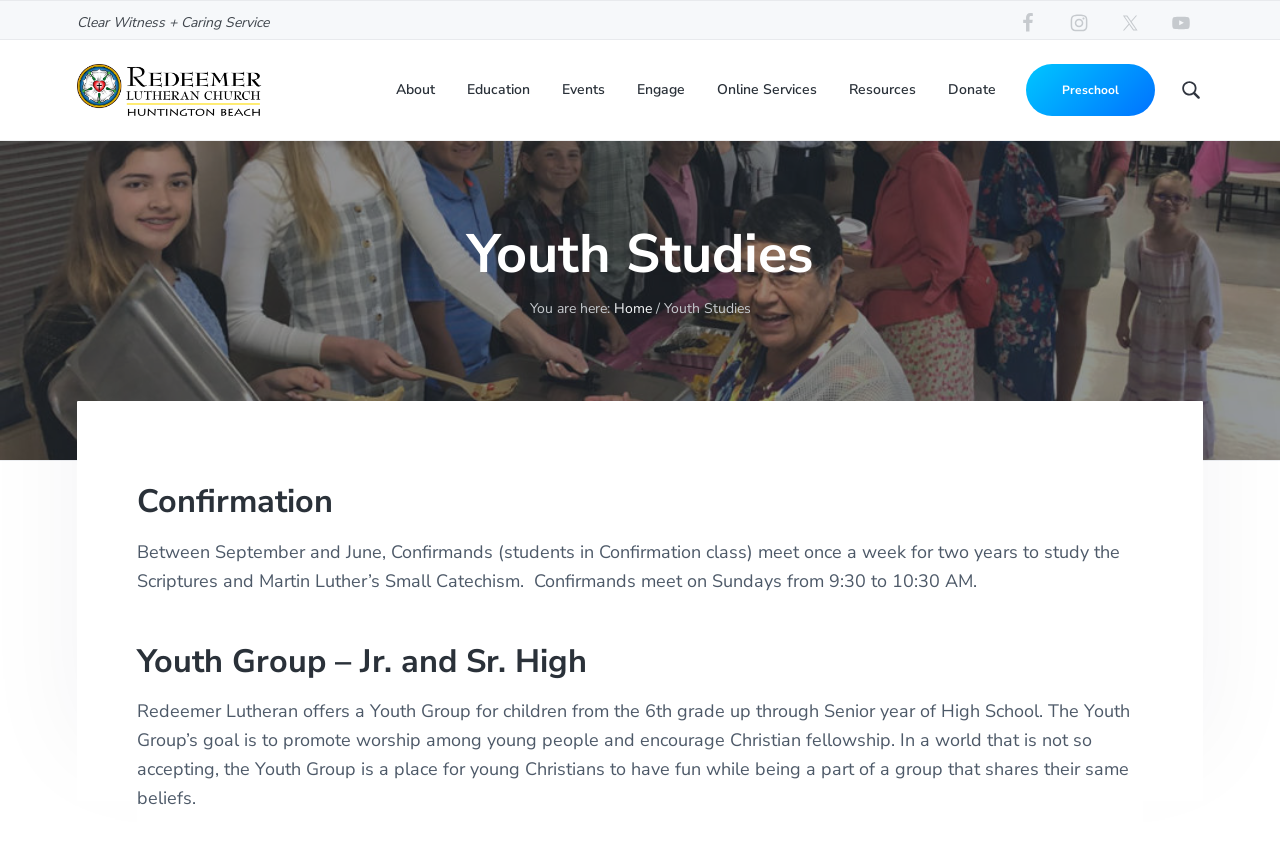Identify the bounding box coordinates of the element that should be clicked to fulfill this task: "Visit Redeemer Lutheran Church website". The coordinates should be provided as four float numbers between 0 and 1, i.e., [left, top, right, bottom].

[0.06, 0.076, 0.224, 0.138]